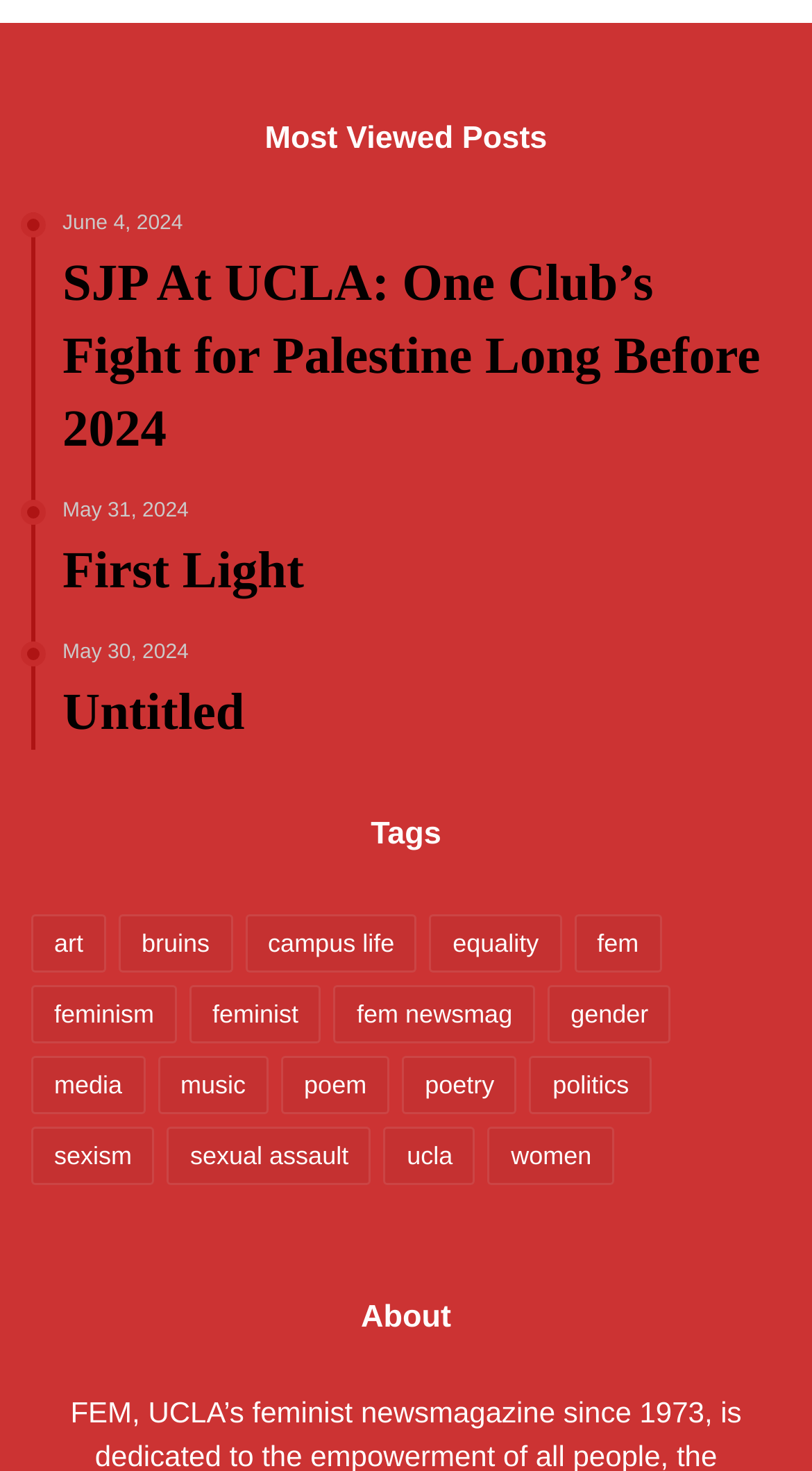What is the CalFresh Initiative?
Please interpret the details in the image and answer the question thoroughly.

The question is asking about the CalFresh Initiative, which is mentioned in the first link on the webpage. According to the StaticText element, the CalFresh Initiative assists students in applying for financial aid that would allow them to receive up to $194 per month for groceries.